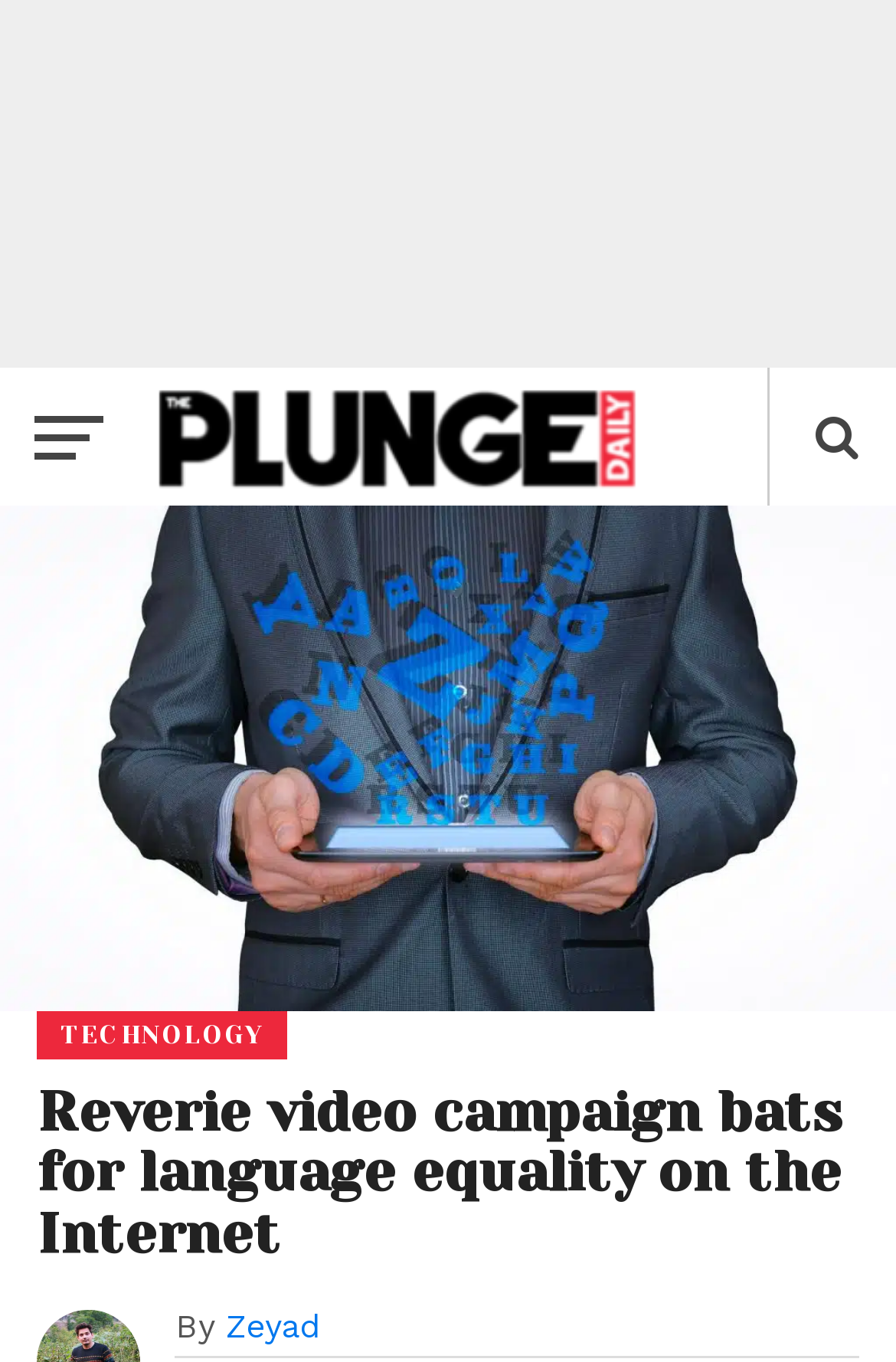Extract the main title from the webpage.

Reverie video campaign bats for language equality on the Internet